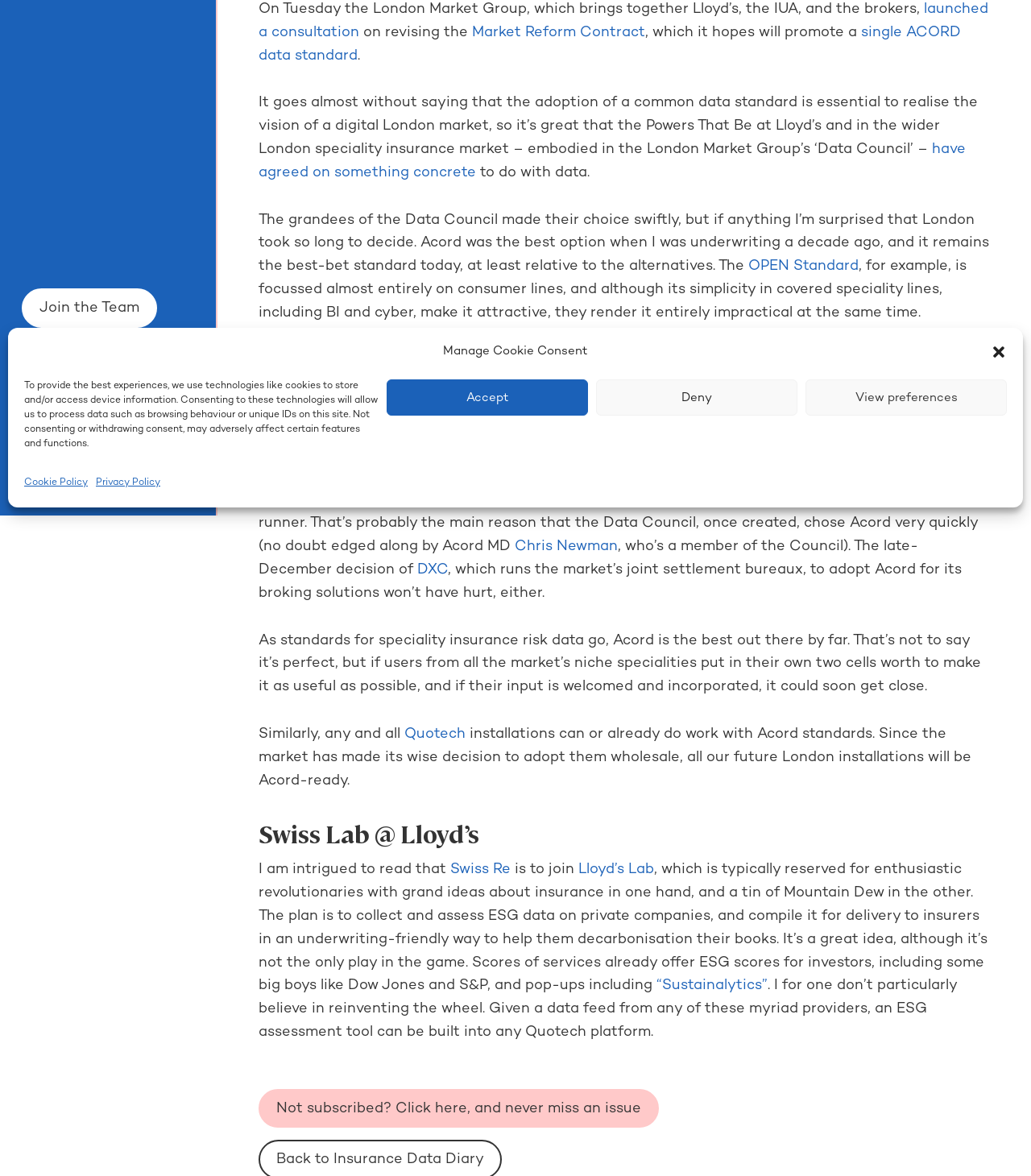Please find the bounding box coordinates in the format (top-left x, top-left y, bottom-right x, bottom-right y) for the given element description. Ensure the coordinates are floating point numbers between 0 and 1. Description: have agreed on something concrete

[0.25, 0.121, 0.936, 0.153]